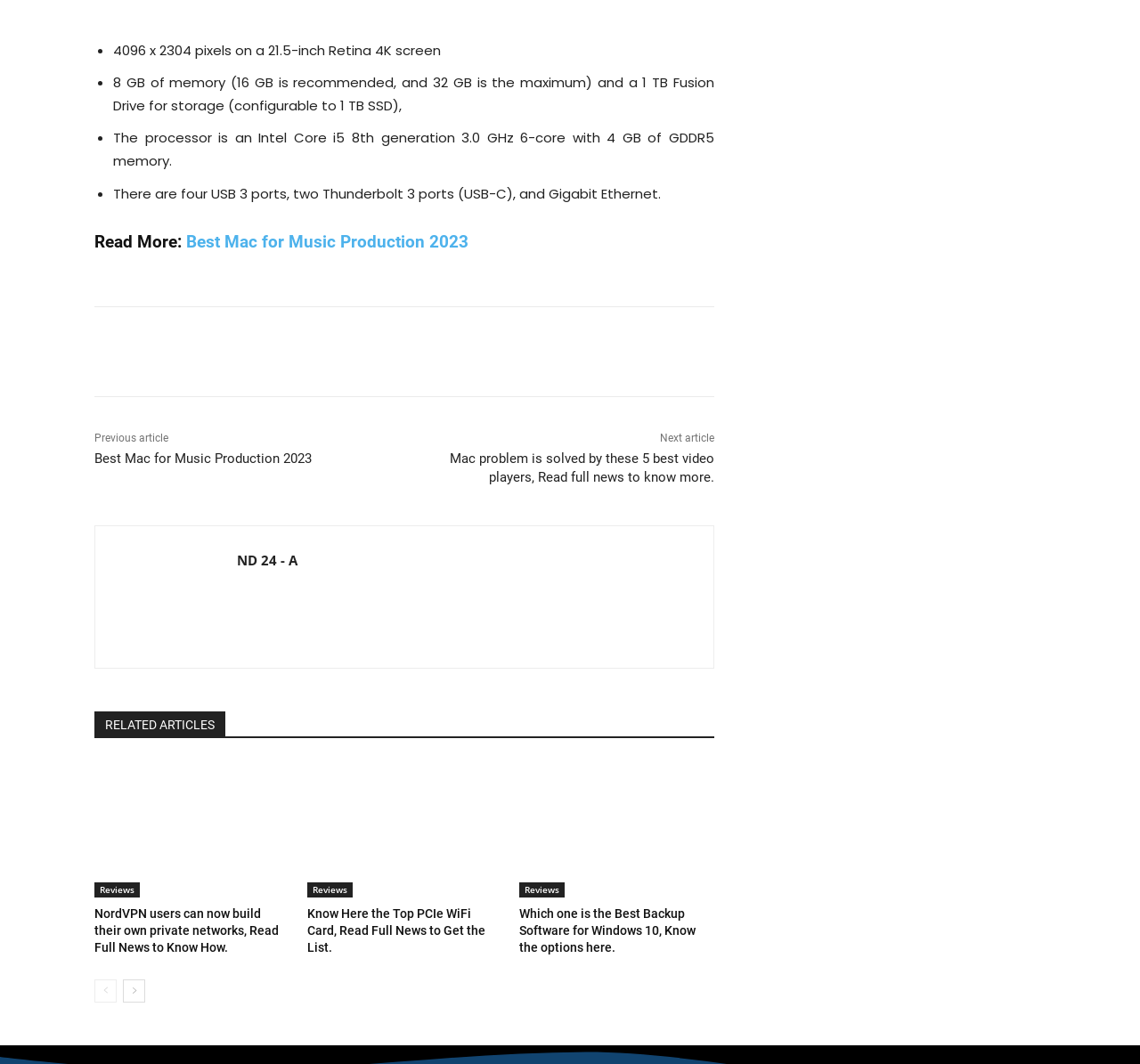Look at the image and give a detailed response to the following question: How many USB 3 ports are there?

The webpage mentions that there are four USB 3 ports, as stated in the text 'There are four USB 3 ports, two Thunderbolt 3 ports (USB-C), and Gigabit Ethernet'.